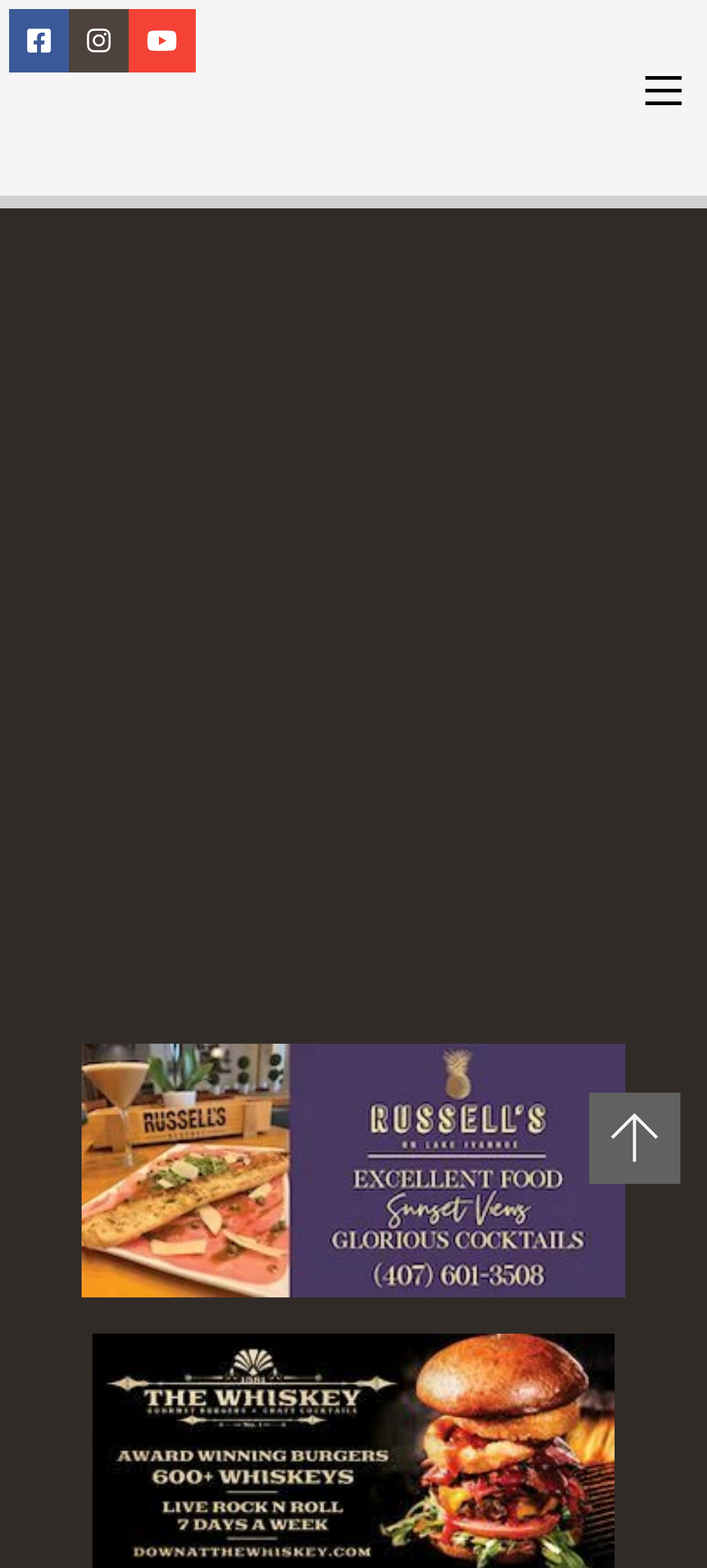Give a one-word or one-phrase response to the question:
What is the purpose of the button at the top right corner?

Mobile menu